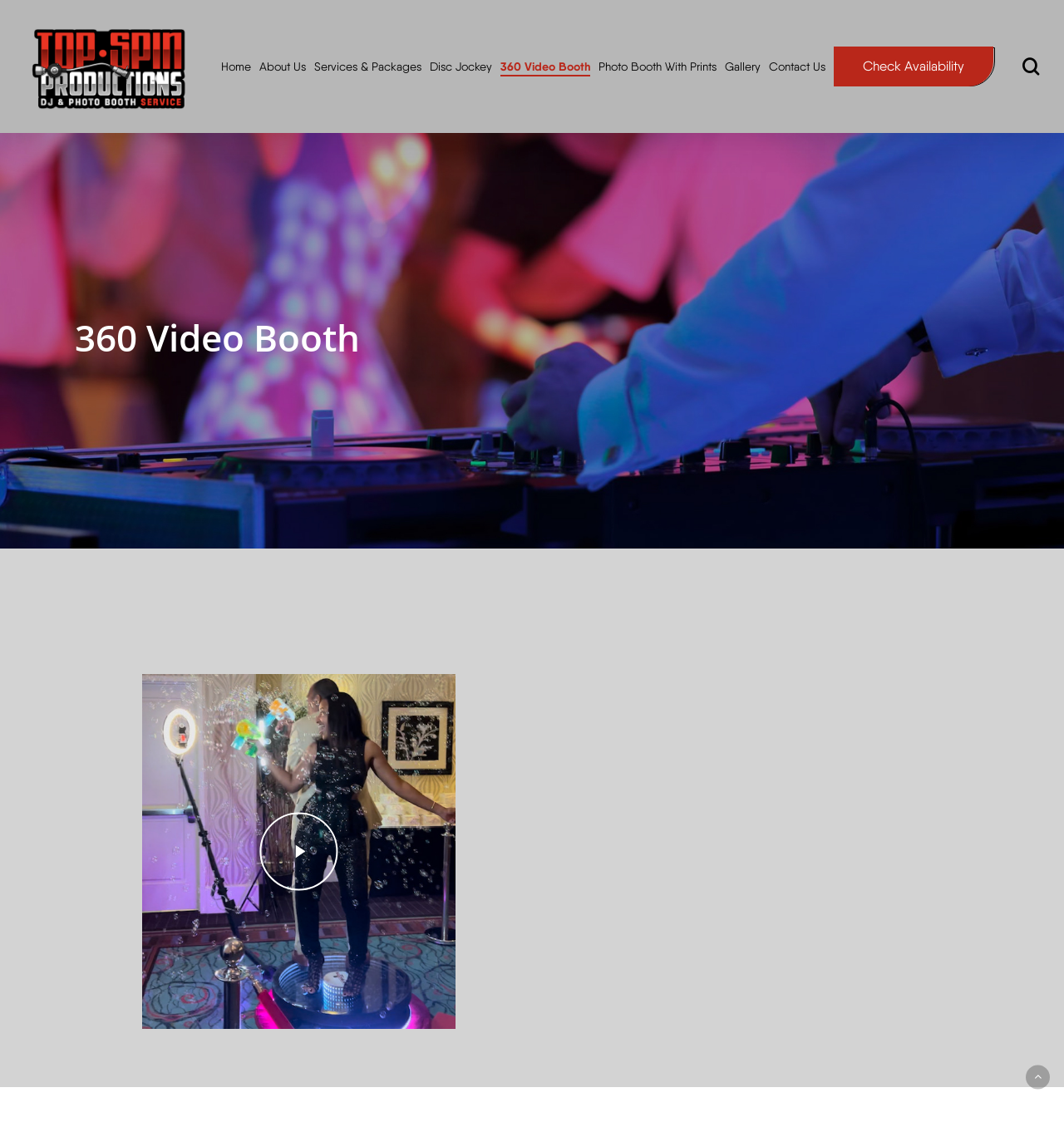Please provide a comprehensive answer to the question based on the screenshot: What type of props are provided with the 360 Video Booth?

The webpage mentions that 'we have a large assortment of props which we select specifically for each event to match the theme', suggesting that the props provided are themed to match the event.